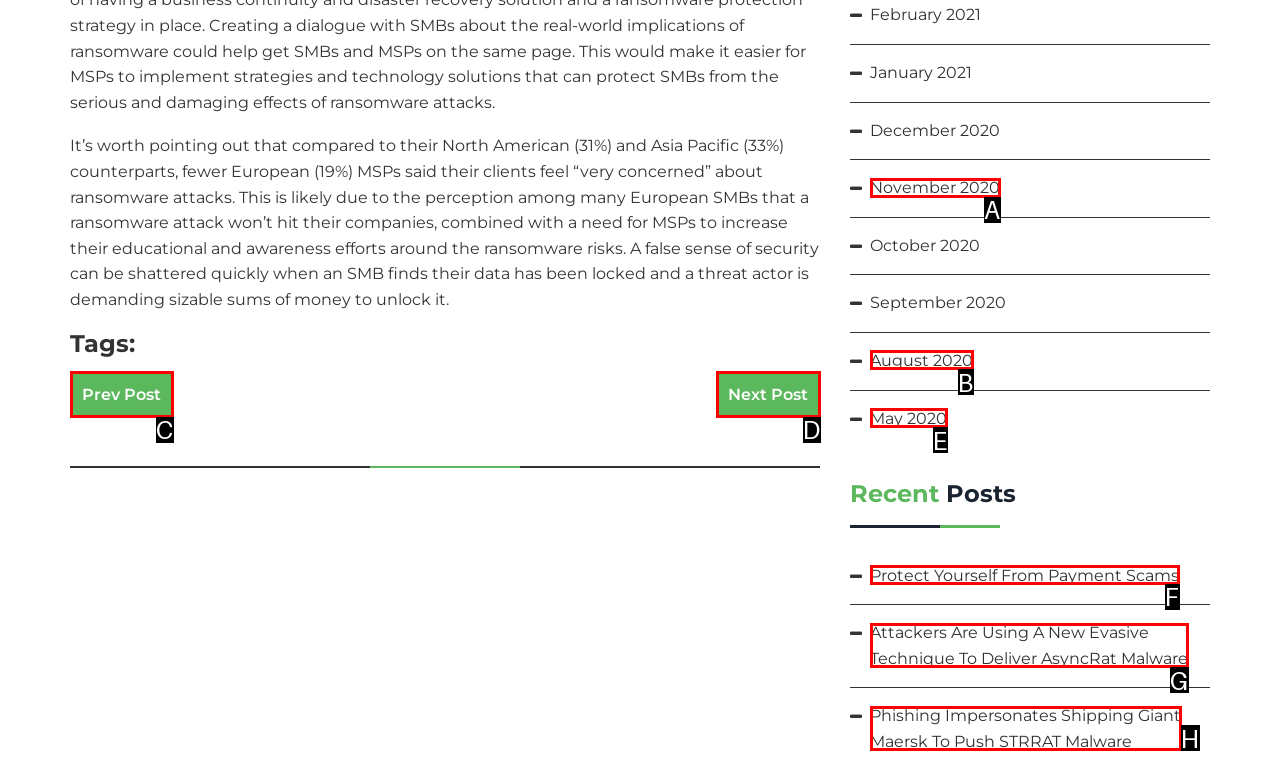Choose the option that aligns with the description: Protect yourself from payment scams
Respond with the letter of the chosen option directly.

F